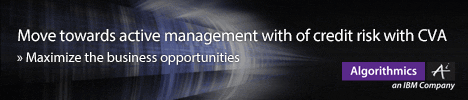Explain what is happening in the image with as much detail as possible.

The image promotes Algorithmics' Credit Valuation Adjustment (CVA) solutions, encouraging businesses to enhance their management of credit risk. Featuring a sleek design with dynamic lines that evoke a sense of motion and progress, the banner highlights the phrase "Move towards active management of credit risk with CVA" alongside a call to action to "Maximize the business opportunities." The bottom corner features the Algorithmics logo, signifying their identity as an IBM Company, and suggests a focus on leveraging advanced technology for financial risk management. This engaging visual aims to attract financial professionals seeking innovative approaches to credit risk.